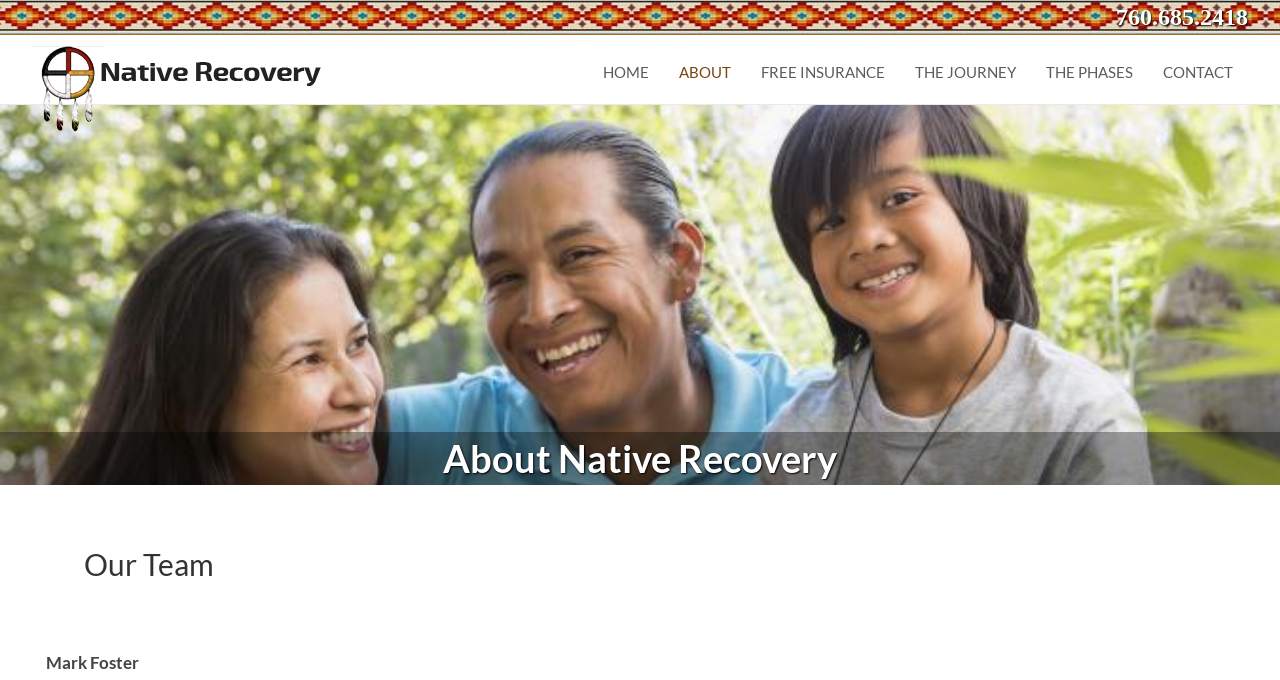Determine the bounding box coordinates of the clickable element to complete this instruction: "call the phone number". Provide the coordinates in the format of four float numbers between 0 and 1, [left, top, right, bottom].

[0.872, 0.006, 0.975, 0.044]